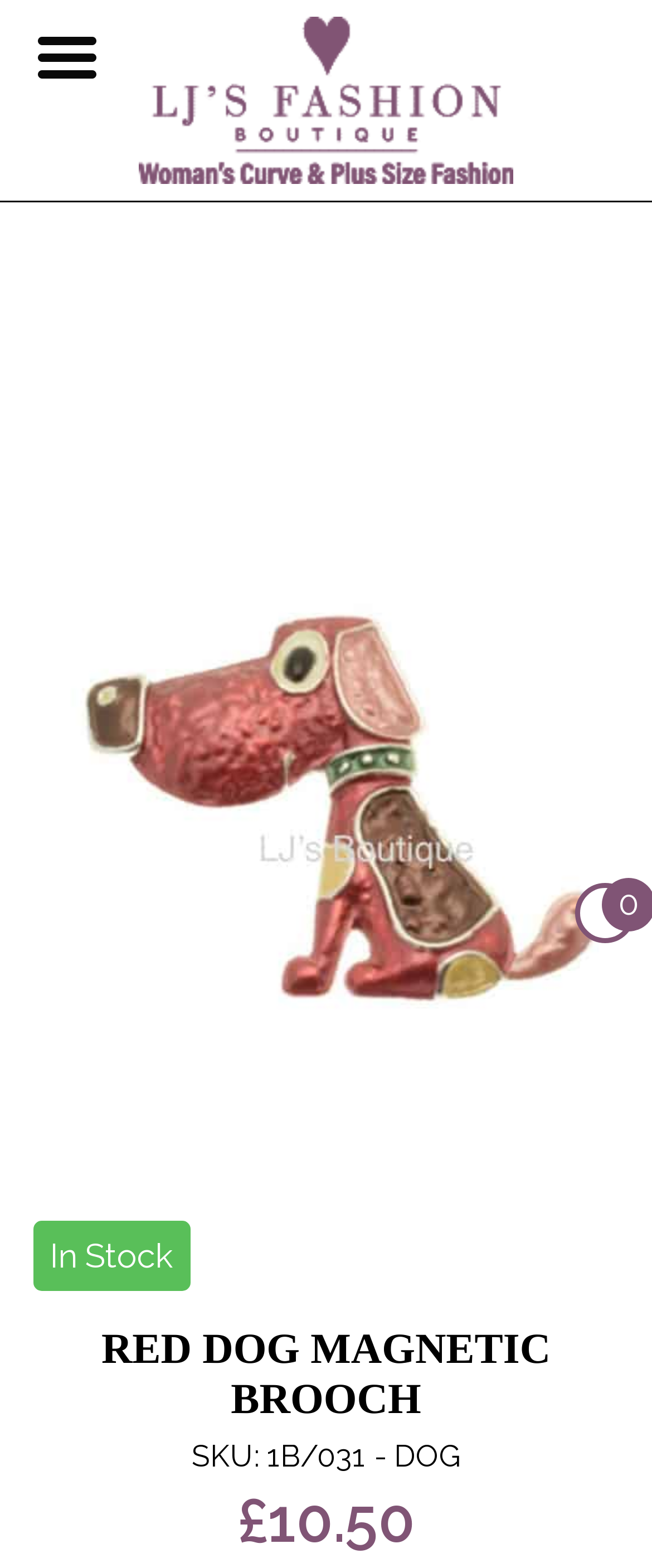Provide an in-depth description of the elements and layout of the webpage.

This webpage appears to be a product page for a fashion item, specifically a "Red Dog Magnetic Brooch" from LJ's Ladies Boutique. At the top of the page, there is a logo header menu with an image, situated near the top left corner. 

Below the logo, there is a prominent link featuring an image of the brooch, taking up a significant portion of the page. The image is centered, with its top edge roughly one-quarter of the way down from the top of the page.

To the right of the image, there are several lines of text. The first line reads "In Stock", positioned near the top right corner of the image. Below this, there is a heading that states "RED DOG MAGNETIC BROOCH" in a larger font, spanning the width of the image. 

Further down, there are two lines of text providing product details. The first line displays the product's SKU, "1B/031 - DOG", and the second line shows the price, "£10.50". These lines are positioned near the bottom right corner of the image.